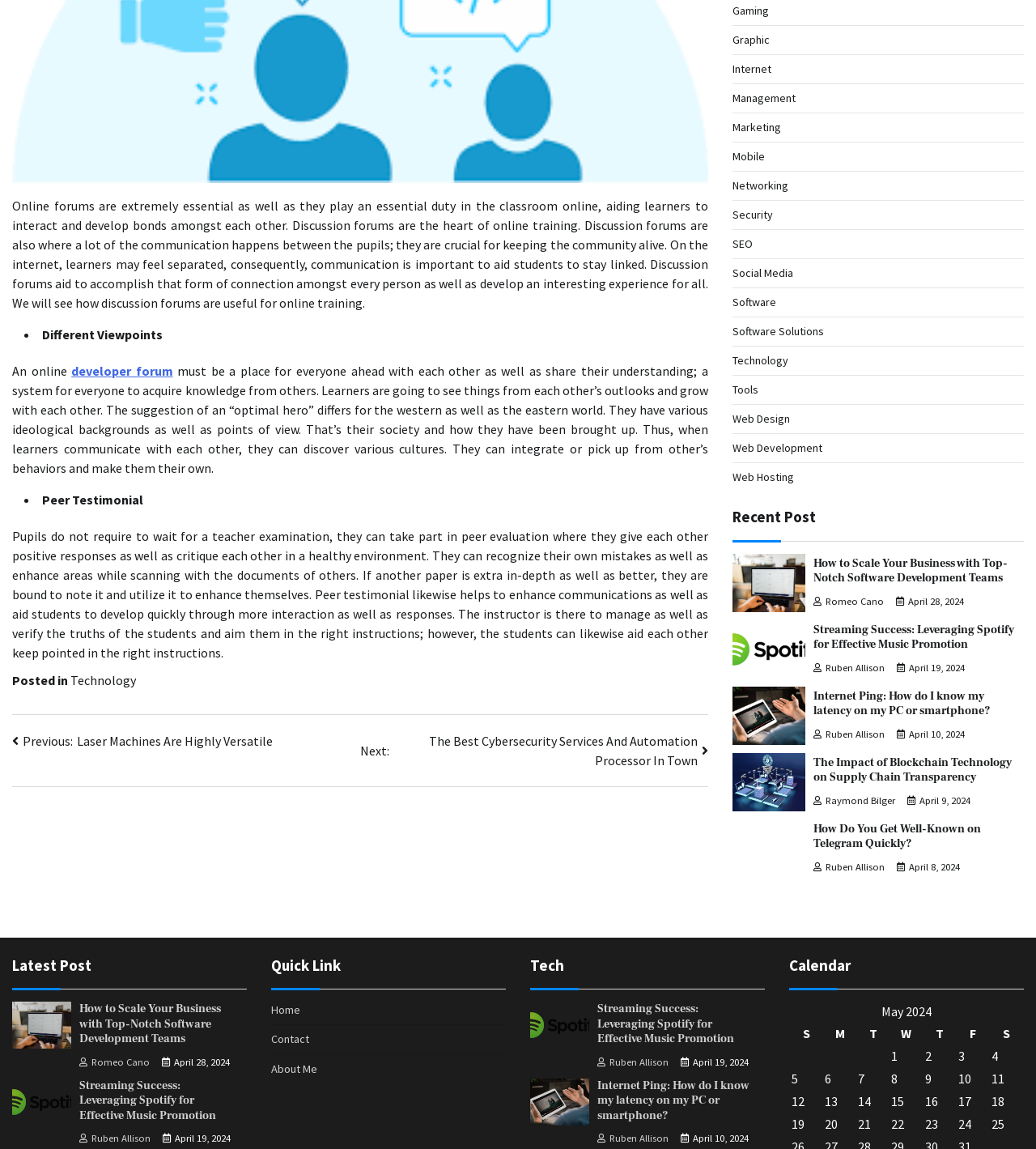Based on the element description "About Me", predict the bounding box coordinates of the UI element.

[0.262, 0.924, 0.306, 0.937]